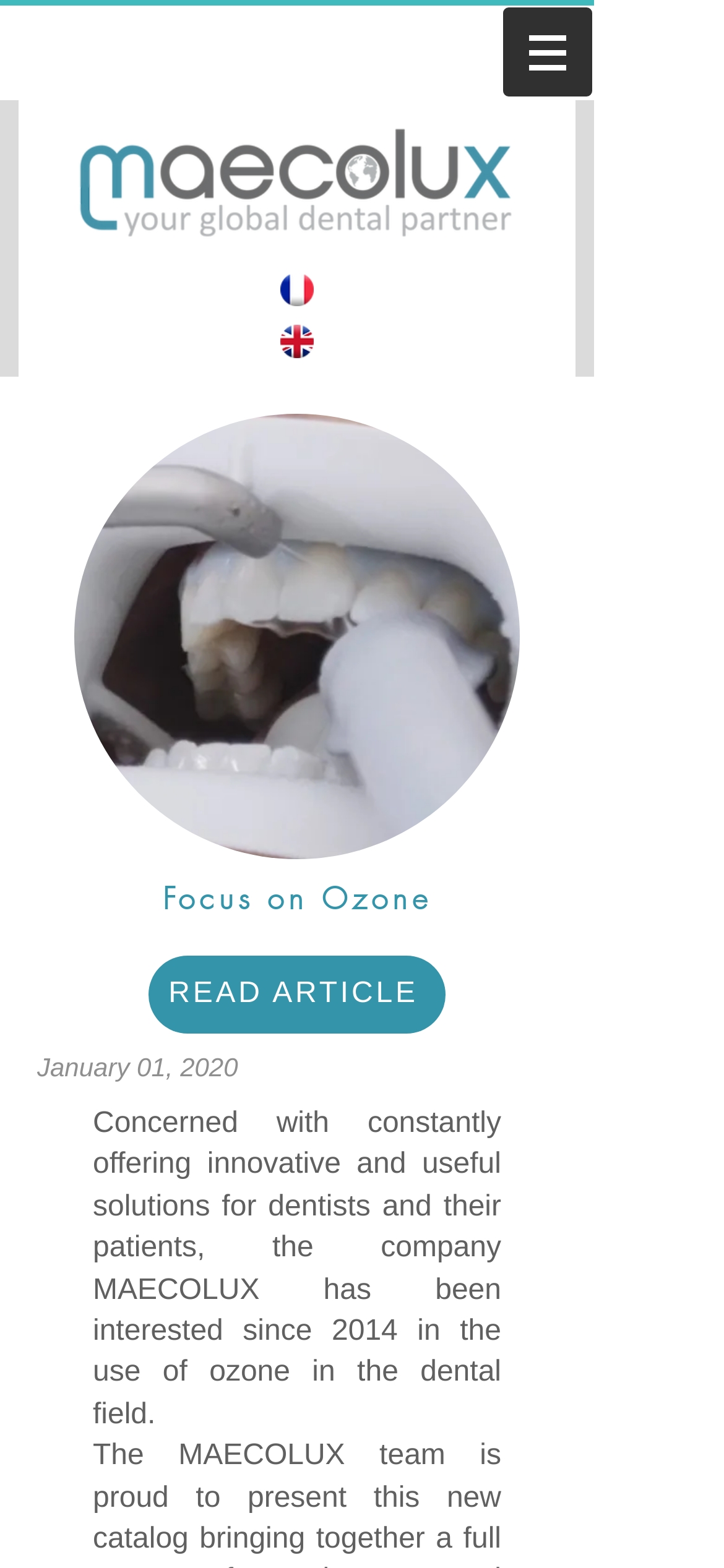What is the date of the article?
Using the image provided, answer with just one word or phrase.

January 01, 2020